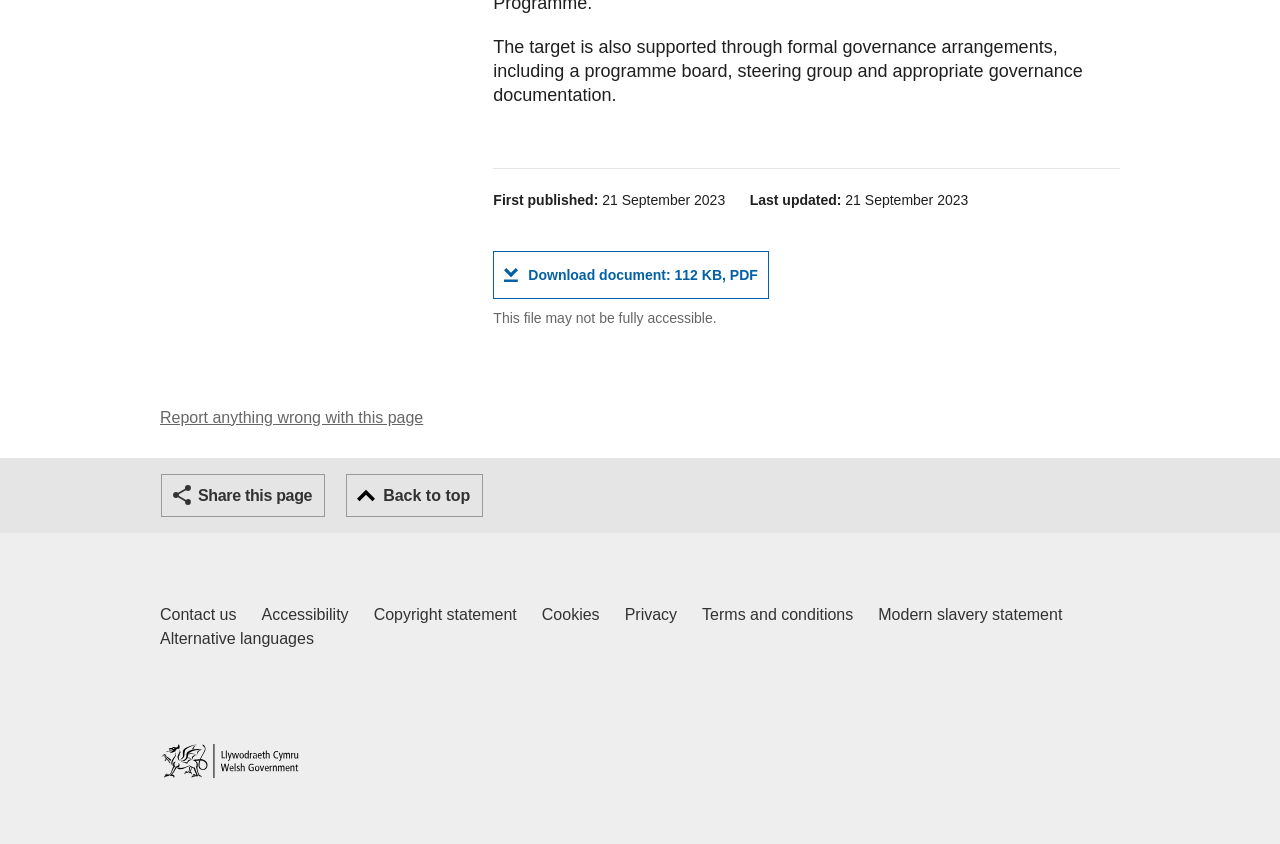Give a concise answer of one word or phrase to the question: 
What is the file size of the downloadable document?

112 KB